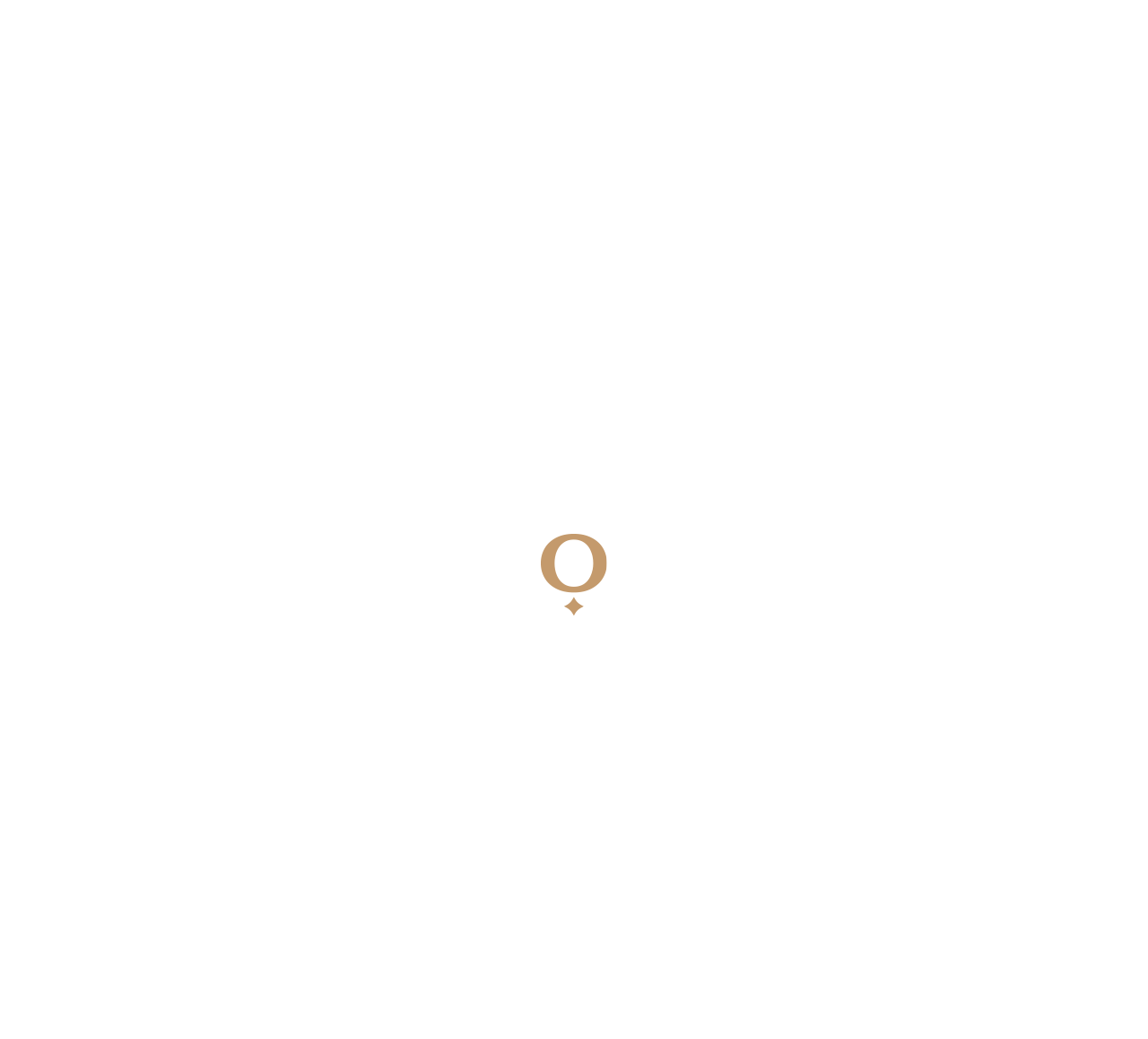Highlight the bounding box coordinates of the region I should click on to meet the following instruction: "Click on ENQUIRE NOW".

[0.812, 0.033, 0.969, 0.085]